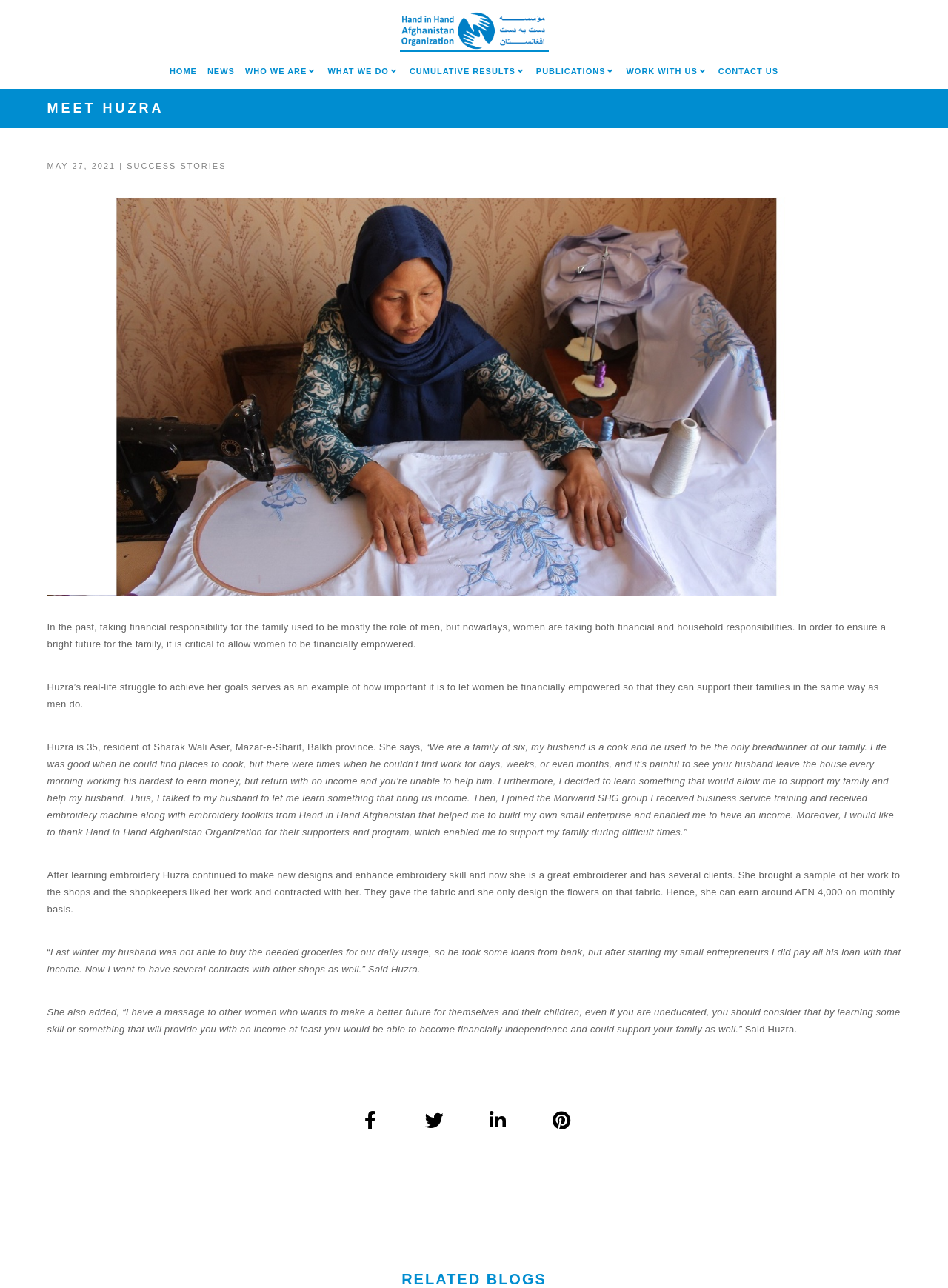What is the organization that helped Huzra?
Please respond to the question with a detailed and informative answer.

According to the webpage, Hand in Hand Afghanistan is the organization that helped Huzra by providing her with business service training and an embroidery machine, which enabled her to build her own small enterprise and earn an income.